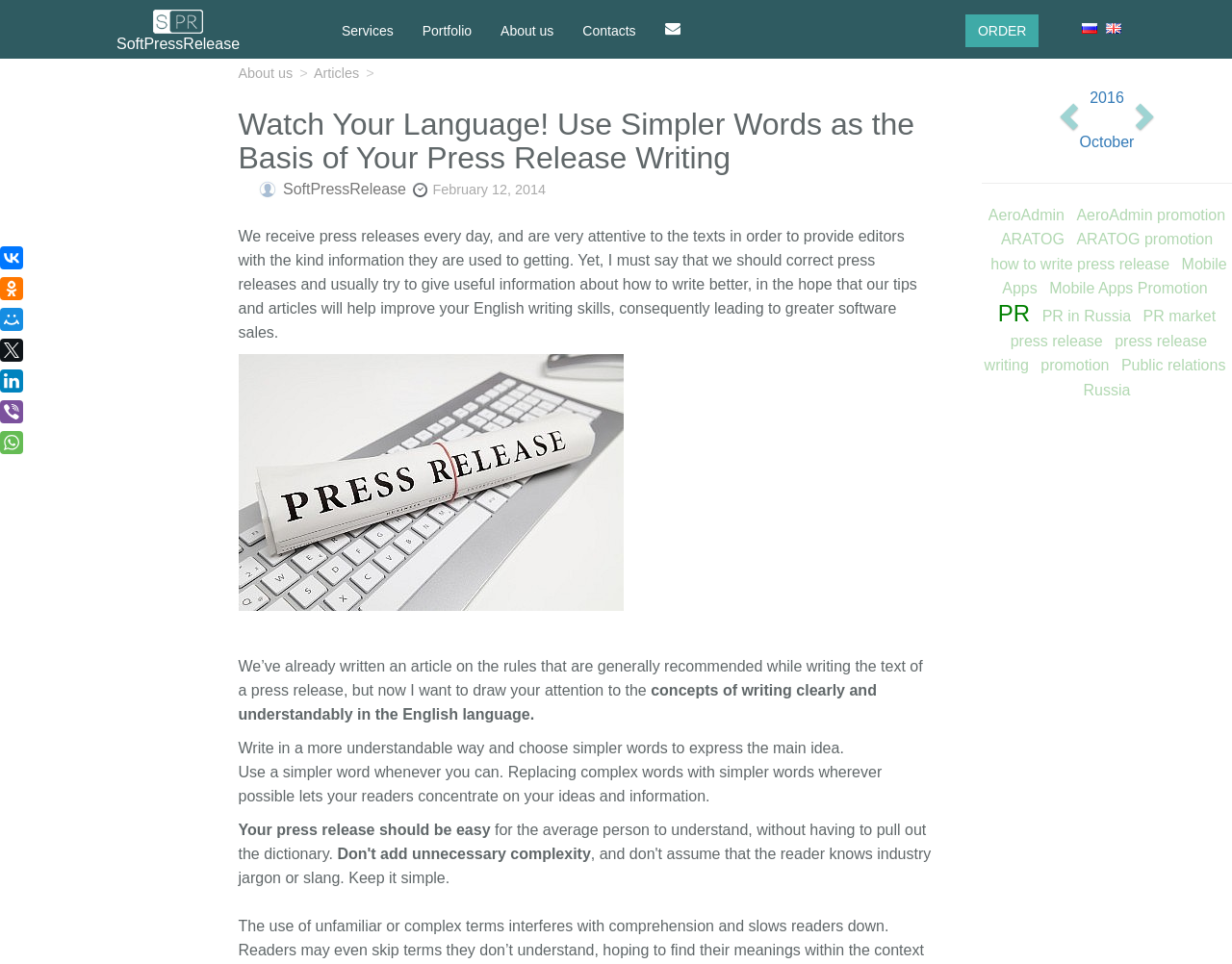Specify the bounding box coordinates of the area to click in order to execute this command: 'Click the 'ORDER' button'. The coordinates should consist of four float numbers ranging from 0 to 1, and should be formatted as [left, top, right, bottom].

[0.783, 0.015, 0.843, 0.049]